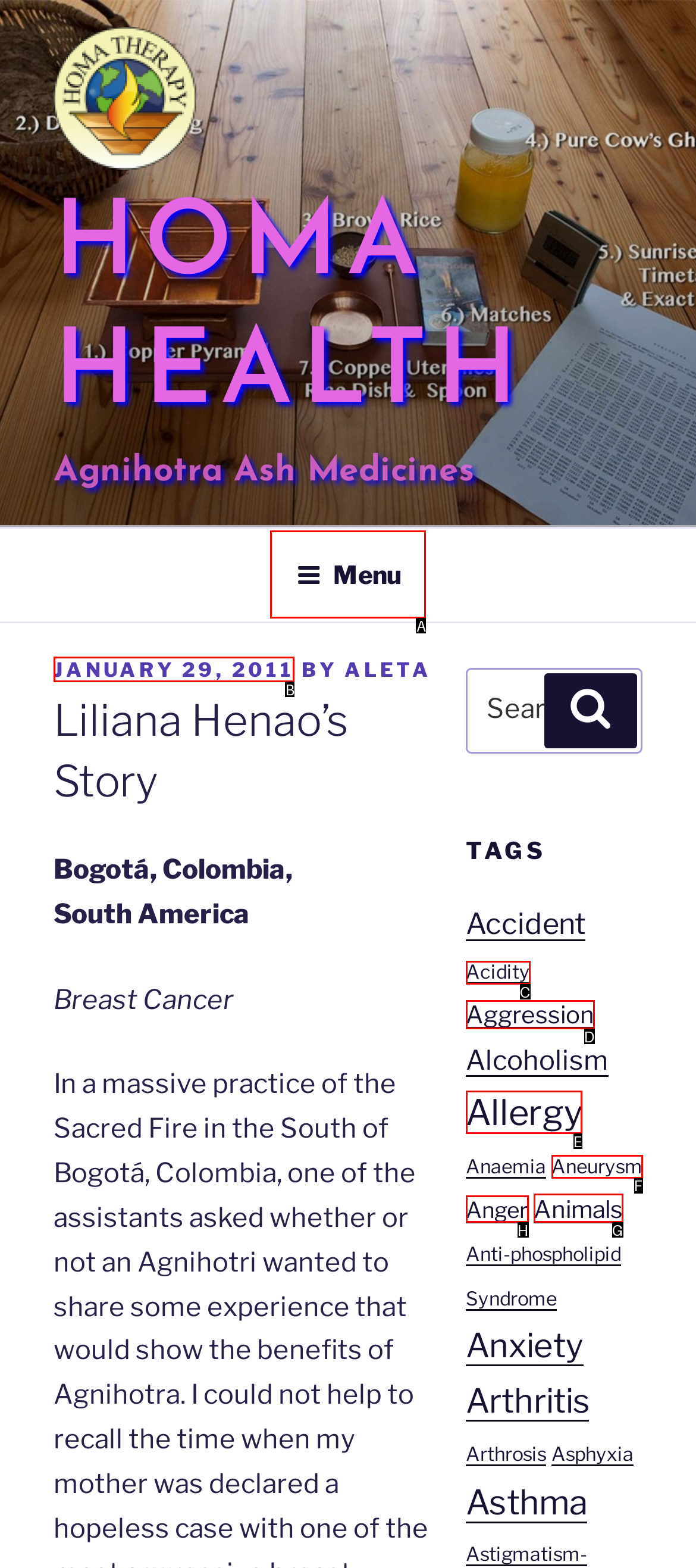To perform the task "View the post from January 29, 2011", which UI element's letter should you select? Provide the letter directly.

B